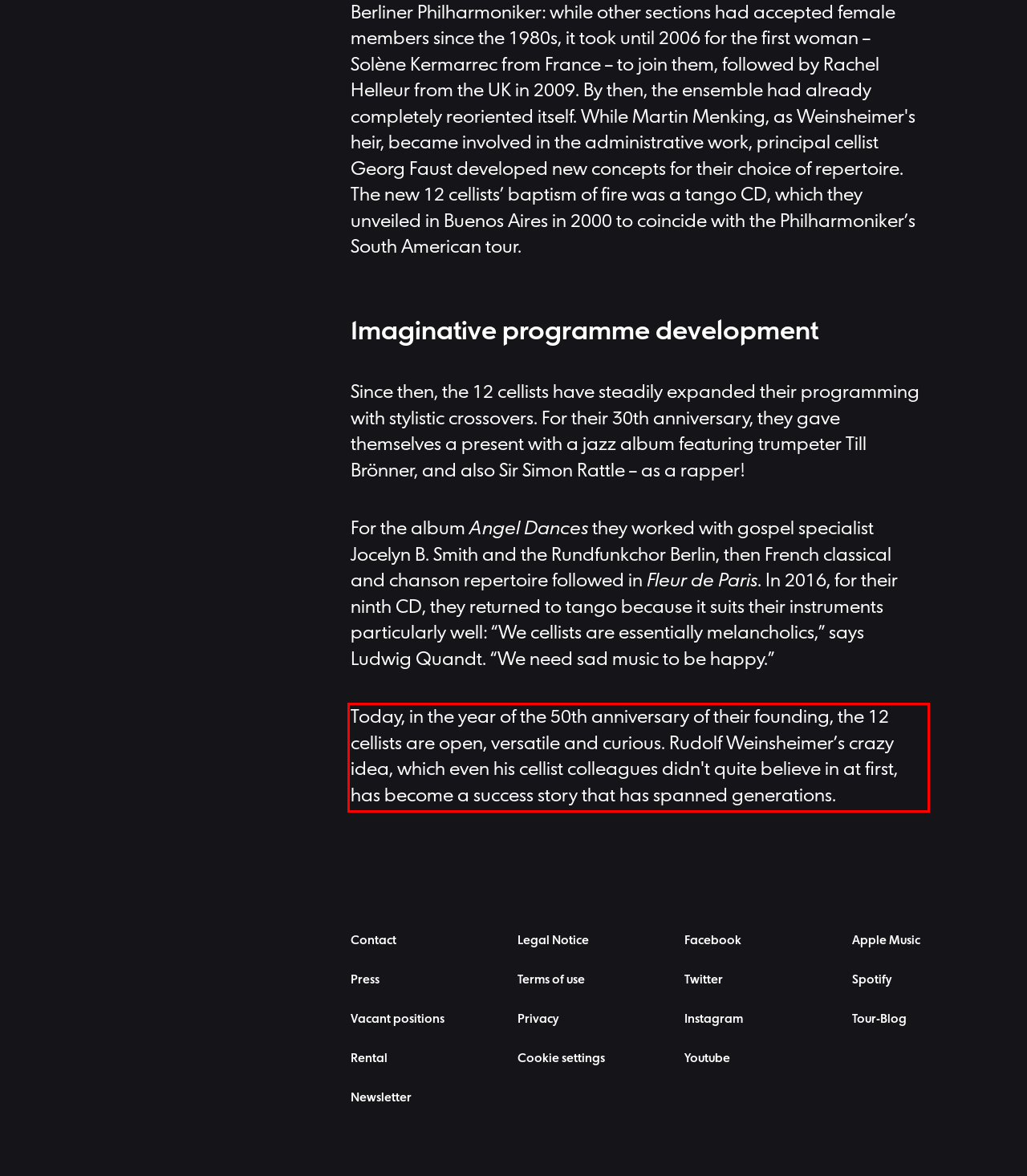In the screenshot of the webpage, find the red bounding box and perform OCR to obtain the text content restricted within this red bounding box.

Today, in the year of the 50th anniversary of their founding, the 12 cellists are open, versatile and curious. Rudolf Weinsheimer’s crazy idea, which even his cellist colleagues didn't quite believe in at first, has become a success story that has spanned generations.